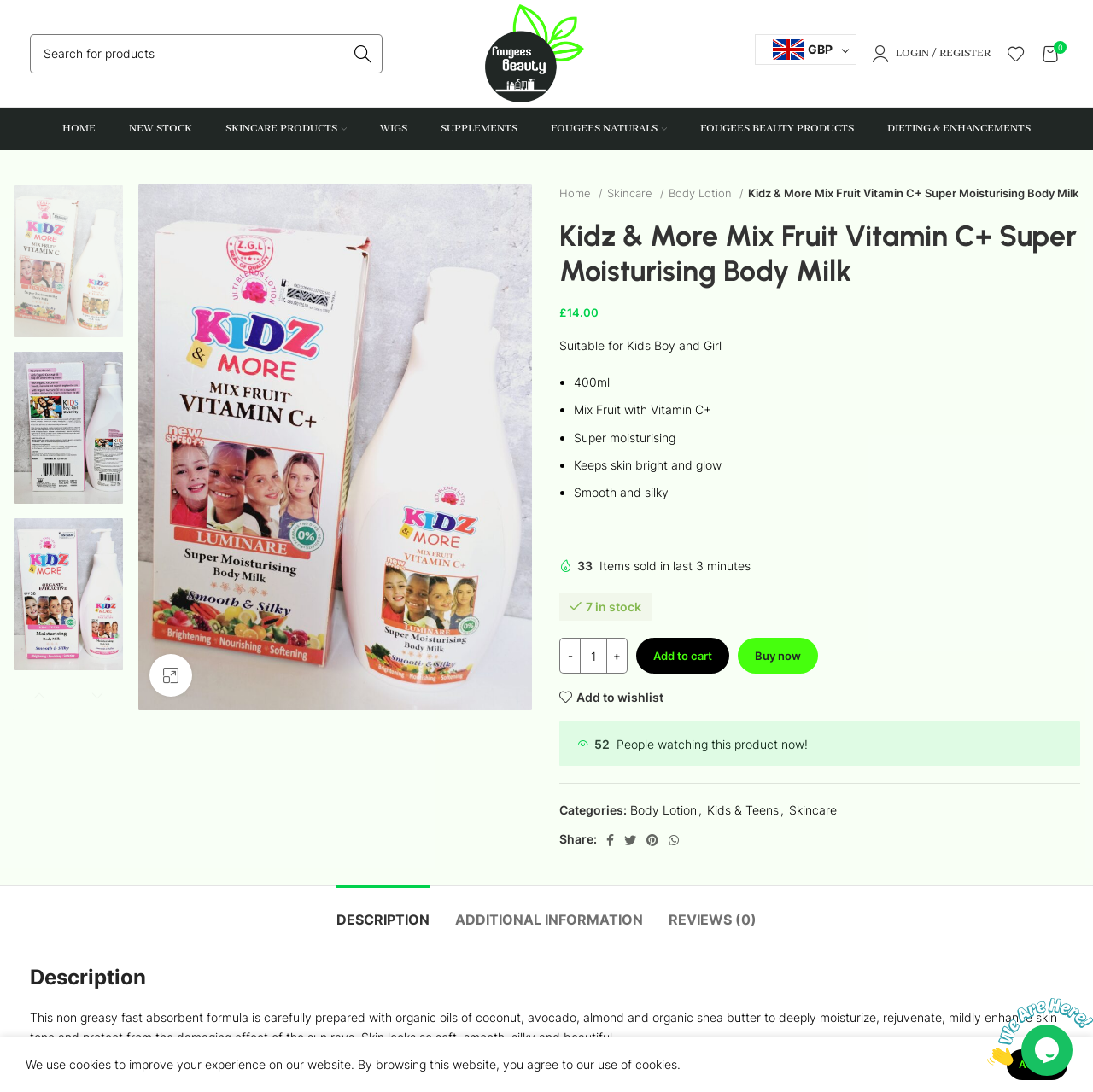Based on the element description Accept, identify the bounding box coordinates for the UI element. The coordinates should be in the format (top-left x, top-left y, bottom-right x, bottom-right y) and within the 0 to 1 range.

[0.921, 0.961, 0.977, 0.989]